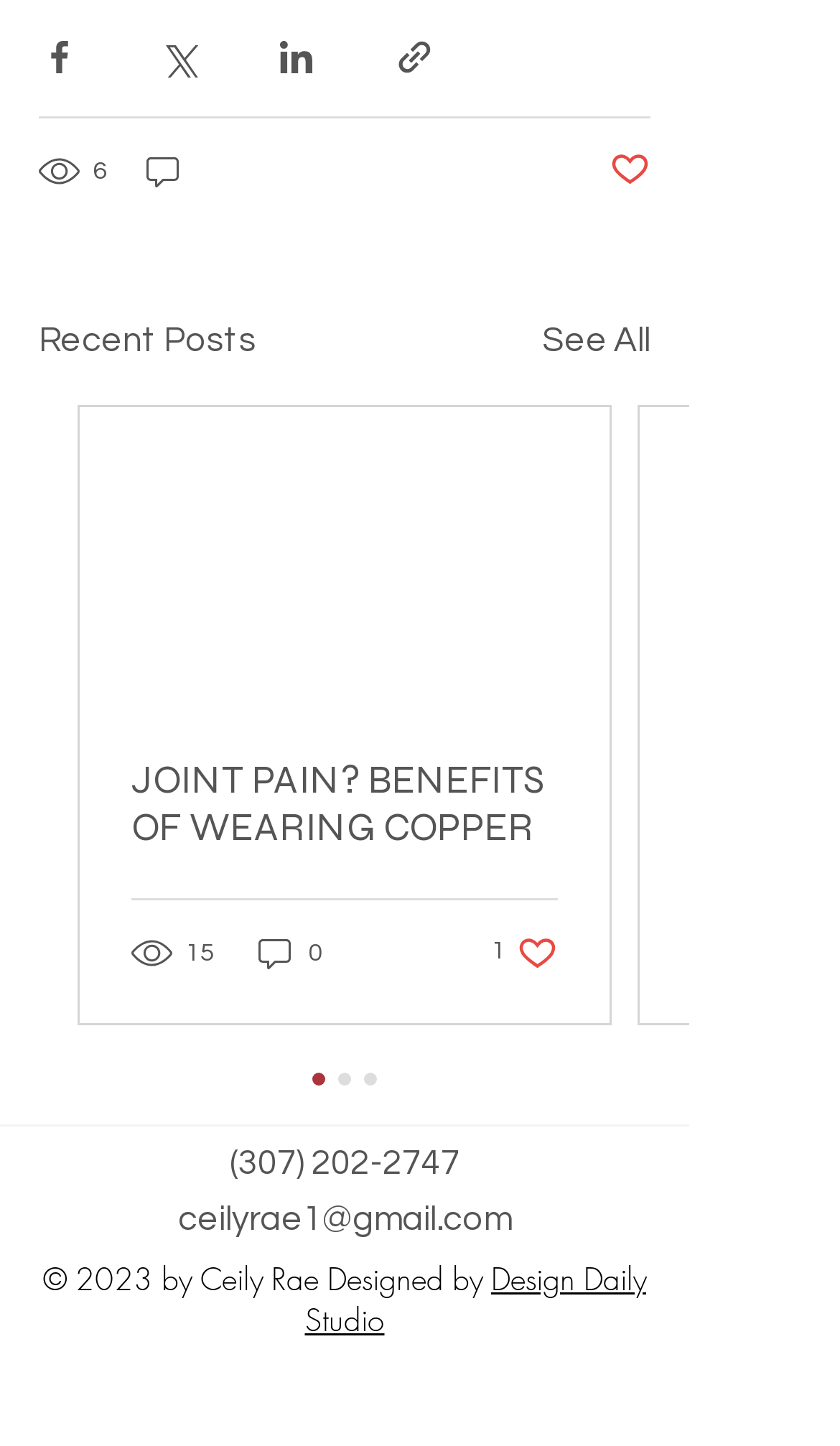Can you determine the bounding box coordinates of the area that needs to be clicked to fulfill the following instruction: "Email ceilyrae1@gmail.com"?

[0.212, 0.832, 0.609, 0.856]